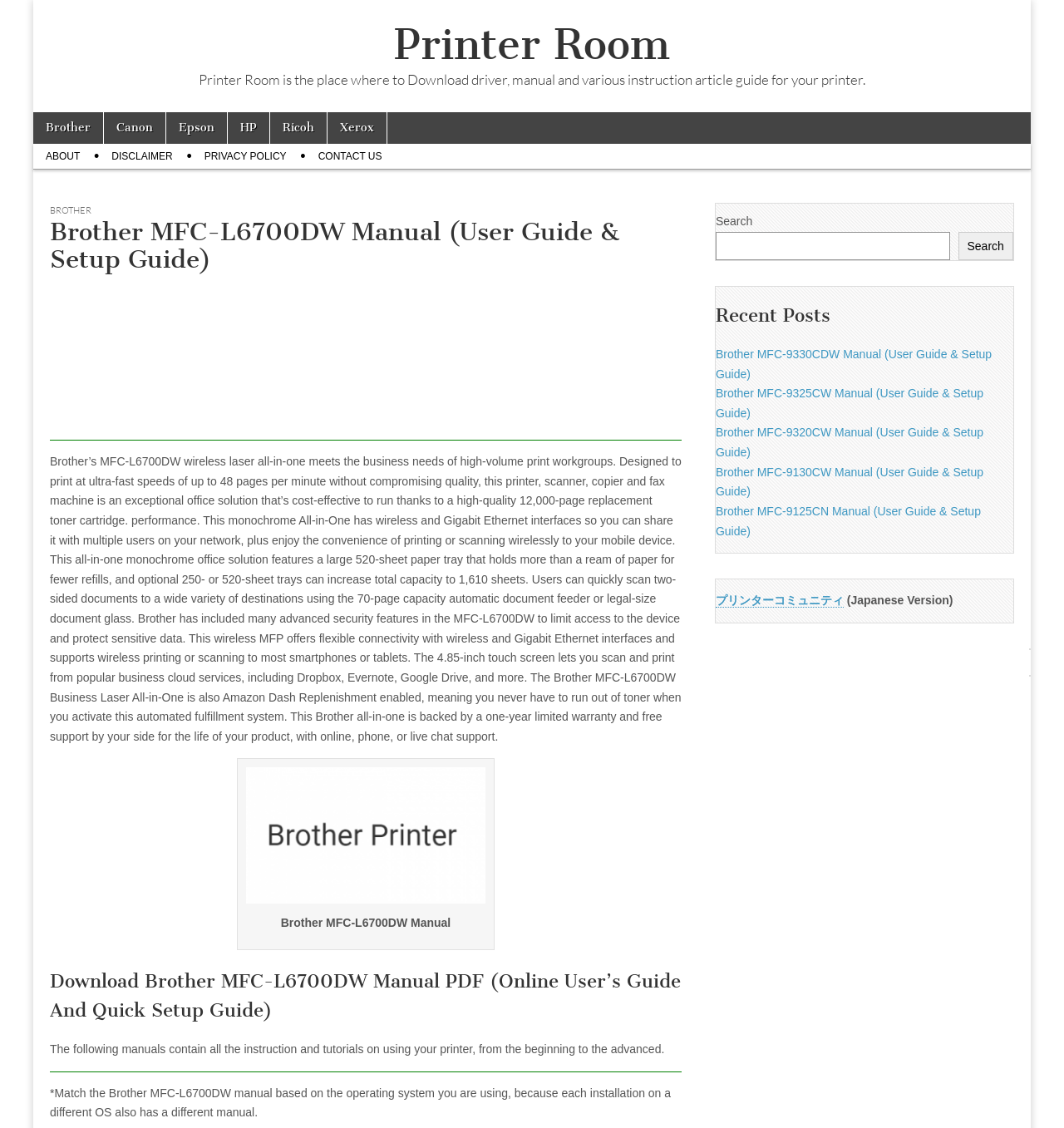Extract the bounding box for the UI element that matches this description: "Printer Room".

[0.37, 0.017, 0.63, 0.062]